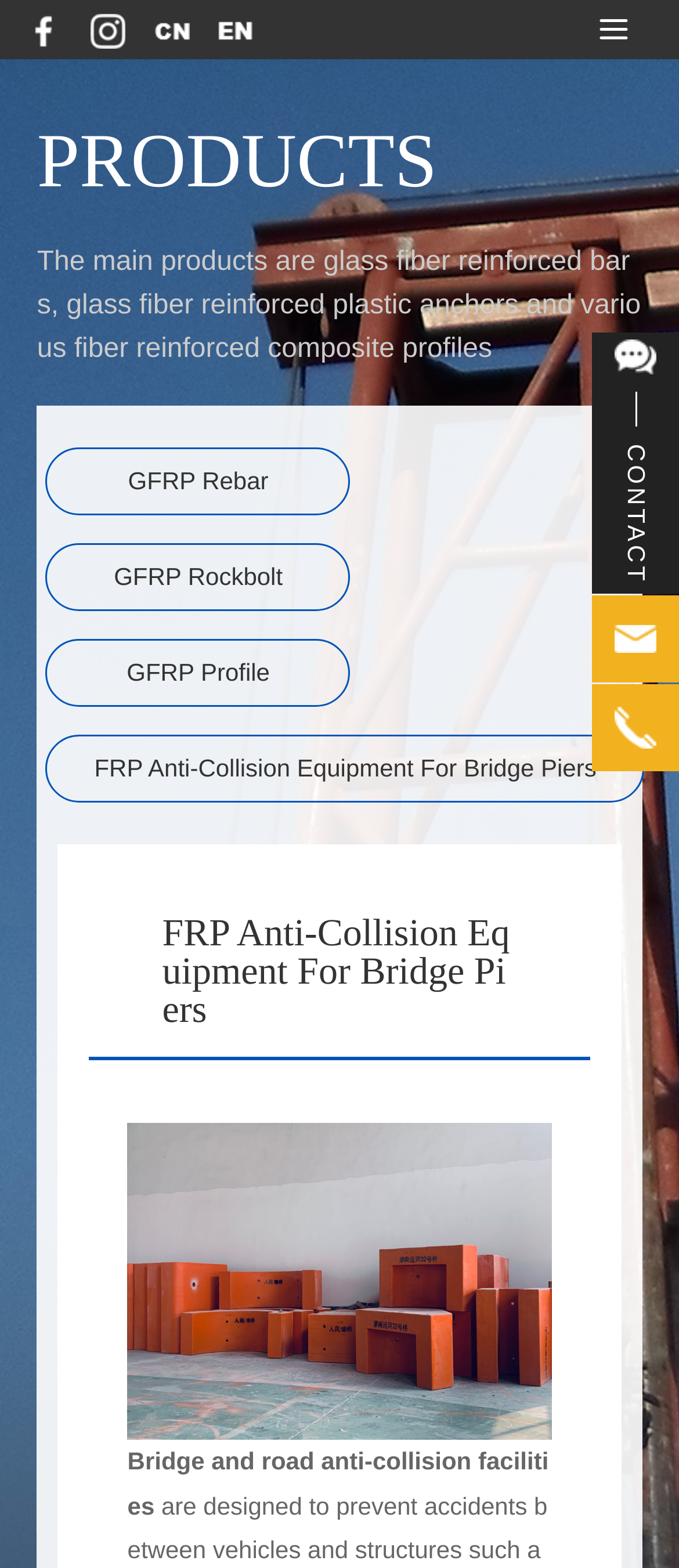Extract the top-level heading from the webpage and provide its text.

Product related questions, please leave us a message